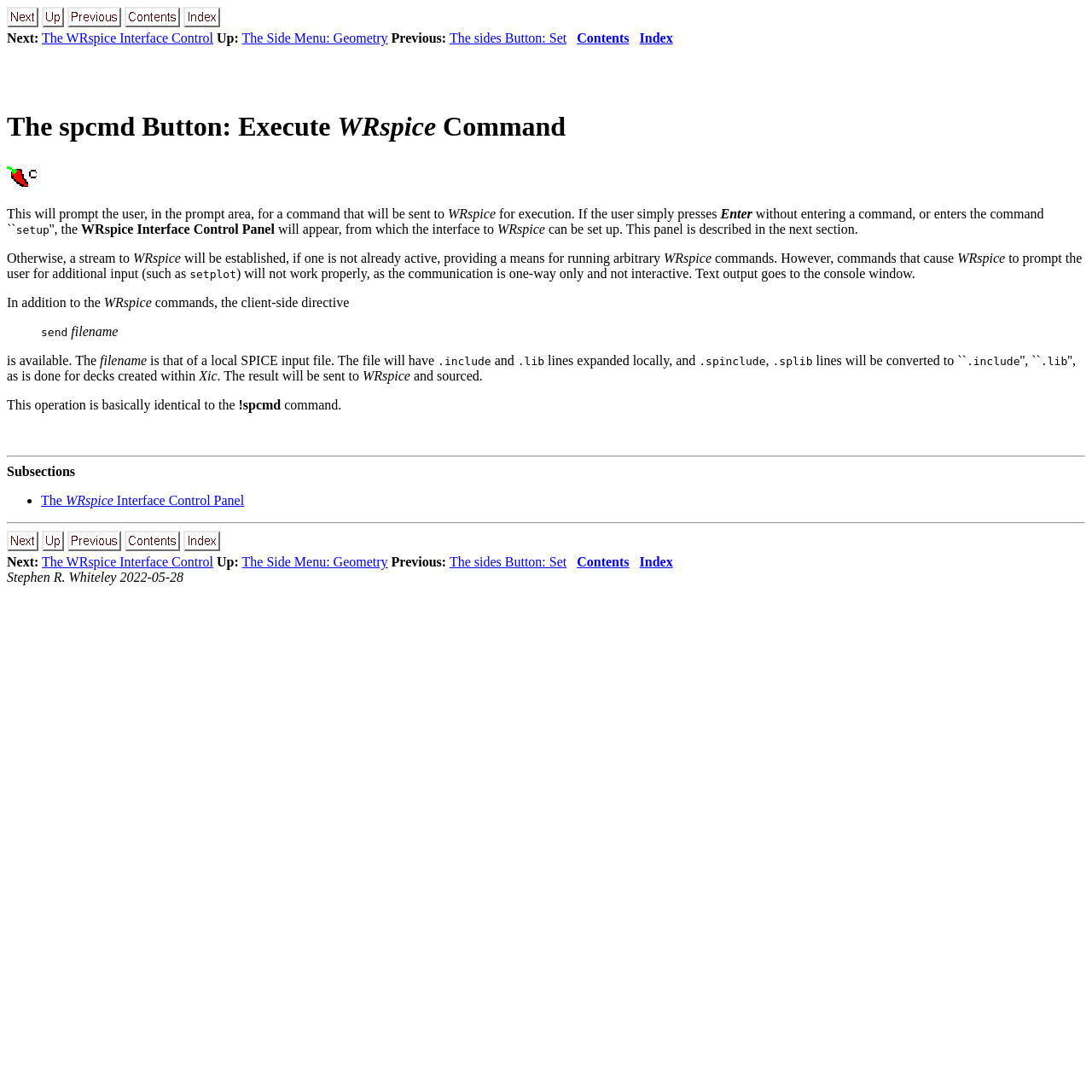What is the alternative directive to send a file to WRspice?
Answer briefly with a single word or phrase based on the image.

send